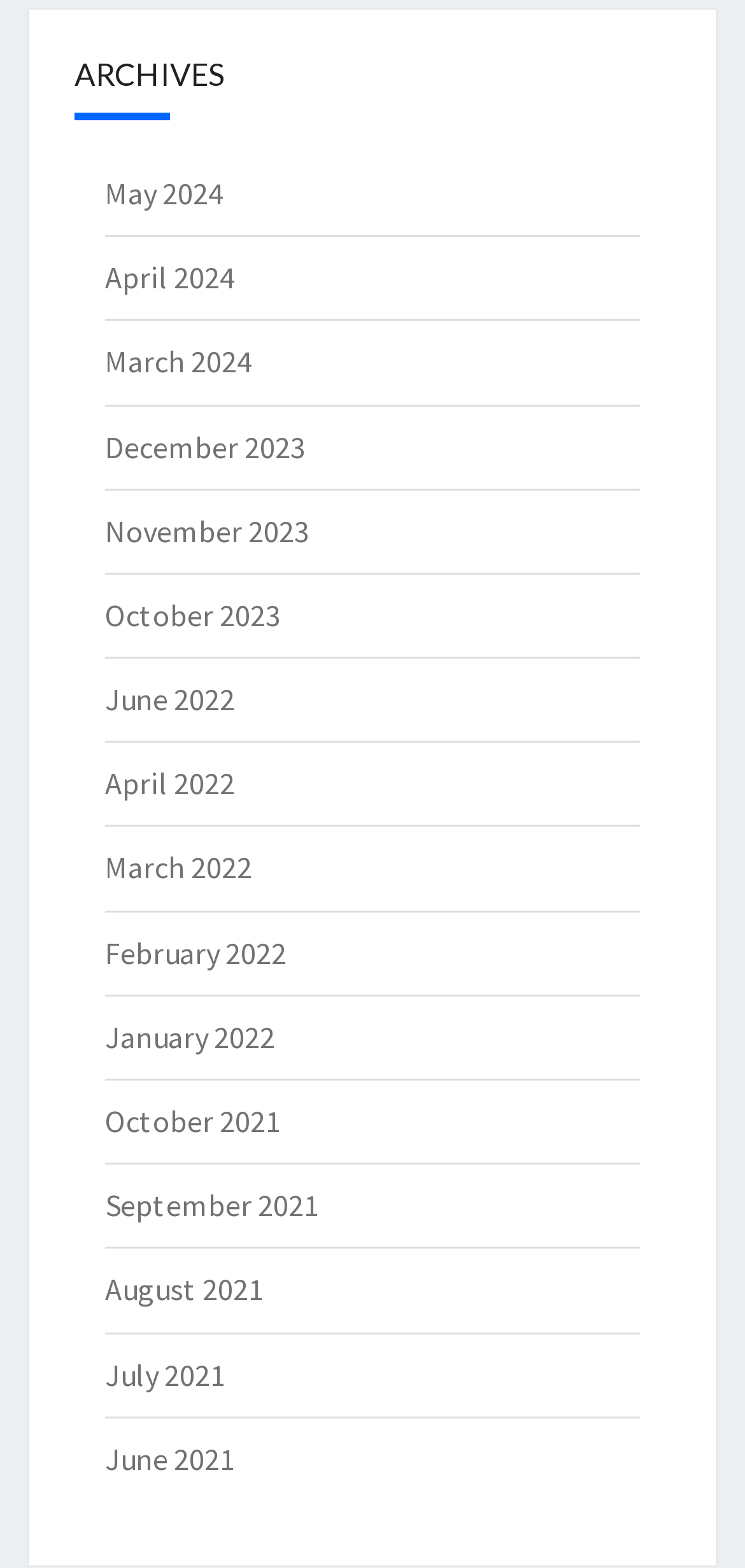Find the bounding box coordinates for the UI element whose description is: "May 2024". The coordinates should be four float numbers between 0 and 1, in the format [left, top, right, bottom].

[0.141, 0.111, 0.3, 0.135]